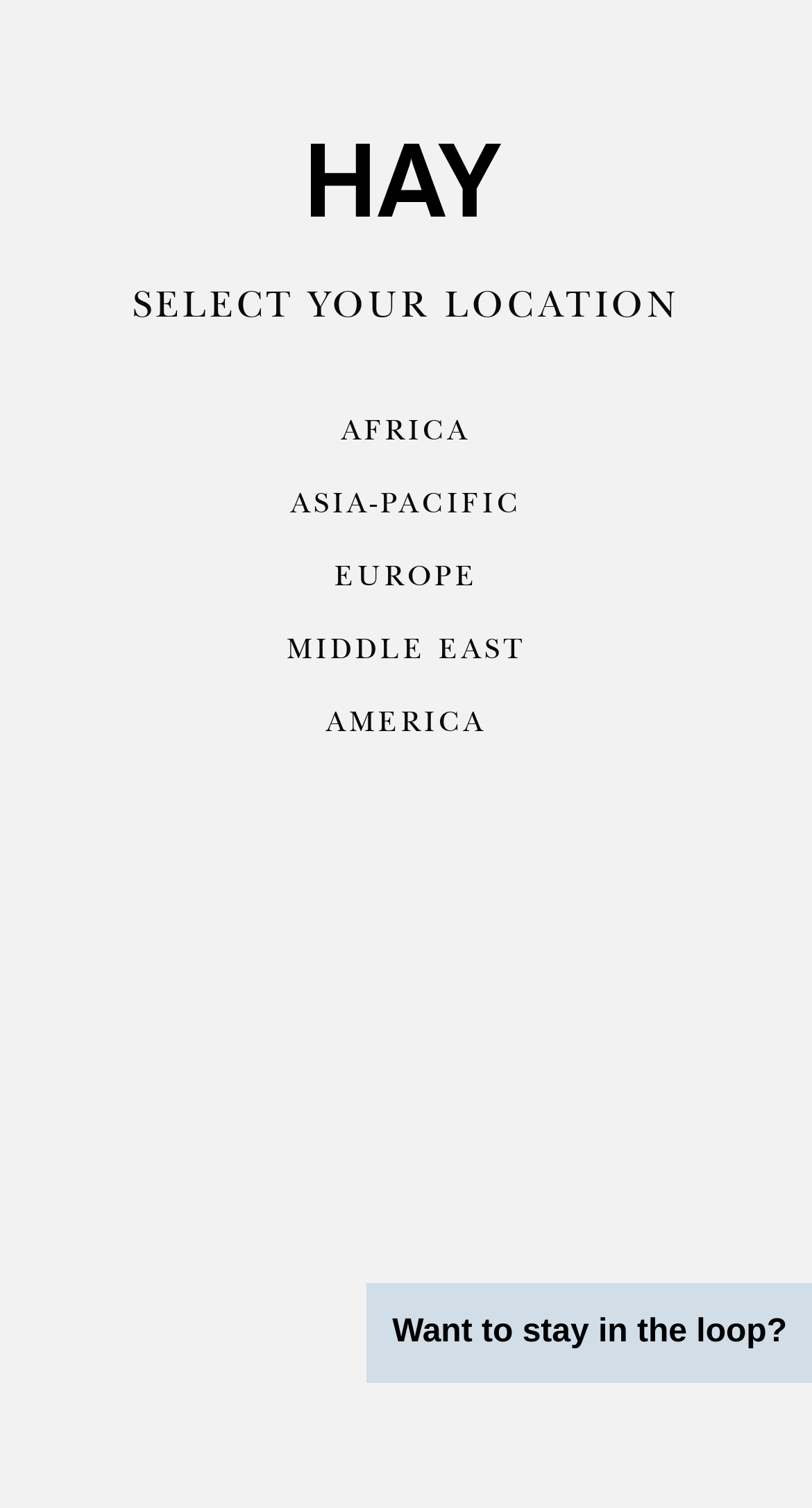Describe all the significant parts and information present on the webpage.

The webpage is about HAY.dk, a designer furniture brand. At the top, there is a link, likely the logo or a navigation element. Below it, a prominent heading "SELECT YOUR LOCATION" is displayed, spanning the full width of the page. 

Under the heading, there are five options to select a region, arranged vertically: AFRICA, ASIA-PACIFIC, EUROPE, MIDDLE EAST, and AMERICA. These options are centered on the page, with AFRICA at the top and AMERICA at the bottom.

At the bottom of the page, there is a text "Want to stay in the loop?", which seems to be an invitation to subscribe to a newsletter or follow the brand for updates.